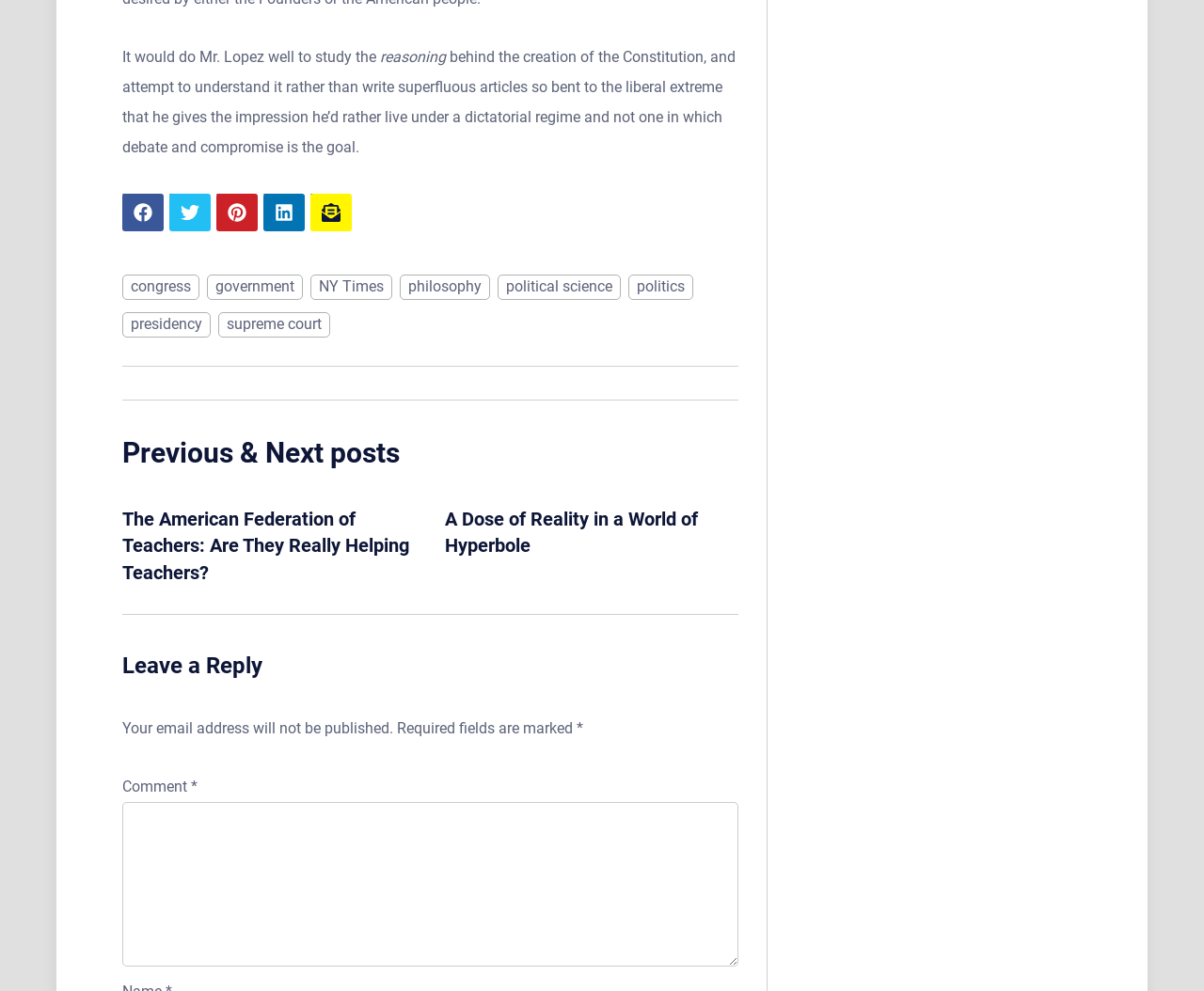Determine the bounding box coordinates for the clickable element to execute this instruction: "Click on the link 'The American Federation of Teachers: Are They Really Helping Teachers?'". Provide the coordinates as four float numbers between 0 and 1, i.e., [left, top, right, bottom].

[0.102, 0.512, 0.34, 0.589]